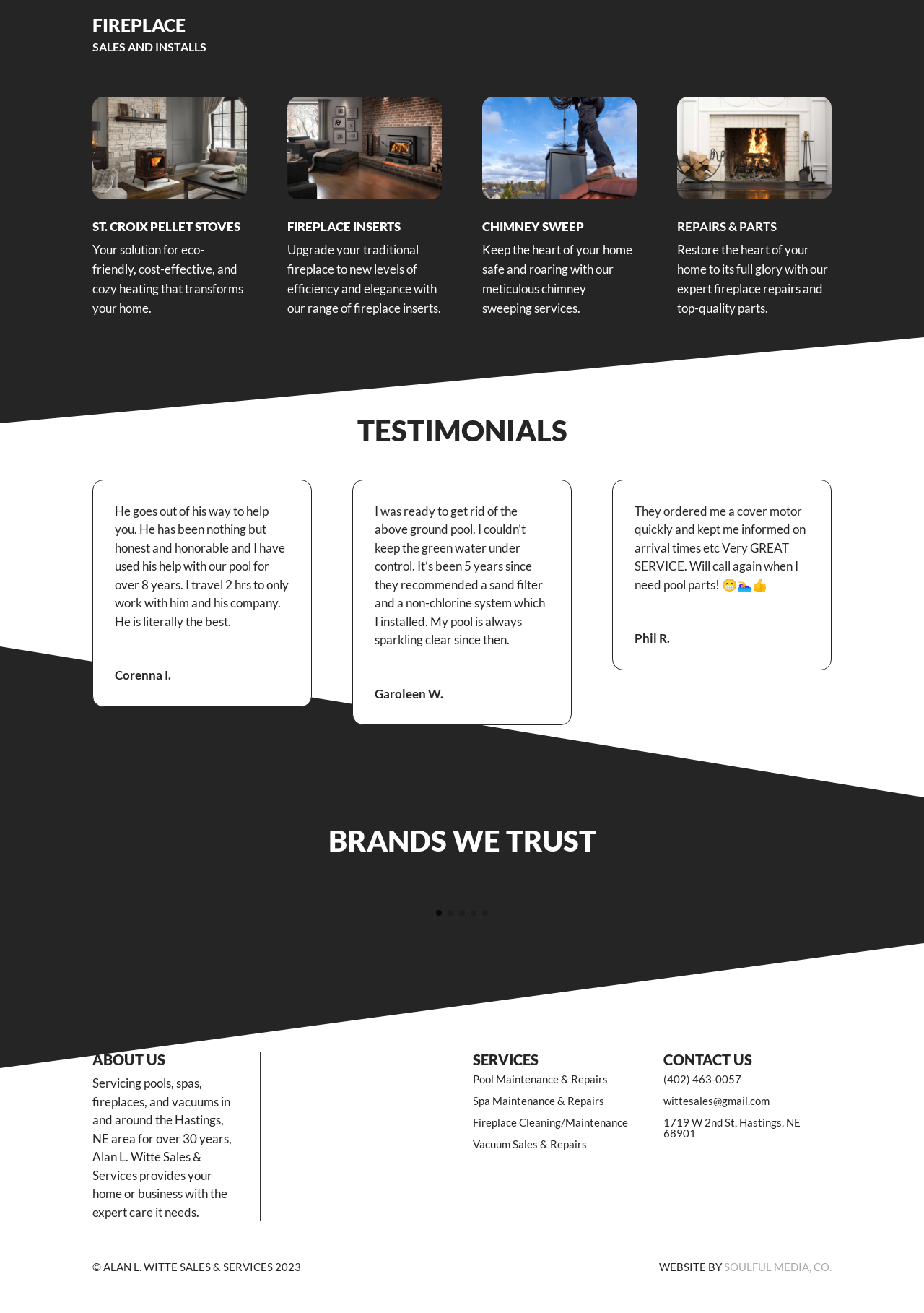Can you give a detailed response to the following question using the information from the image? What is the main purpose of Alan L. Witte Sales & Services?

Based on the overall content of the webpage, I can infer that the main purpose of Alan L. Witte Sales & Services is to provide services related to home and business, including pool, spa, fireplace, and vacuum services. The webpage presents the company as a solution provider for these services.